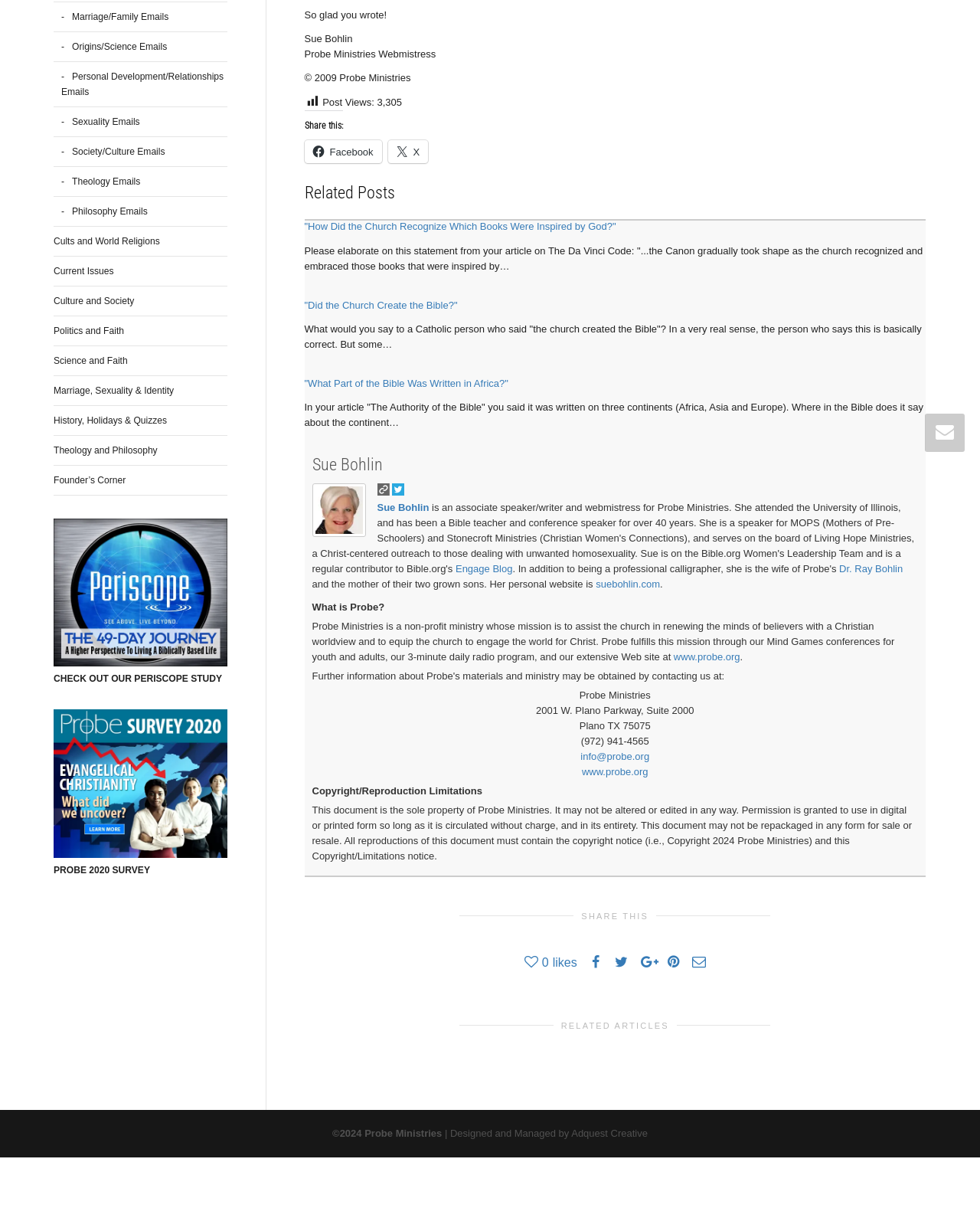Identify the bounding box for the described UI element: "www.probe.org".

[0.594, 0.627, 0.661, 0.637]